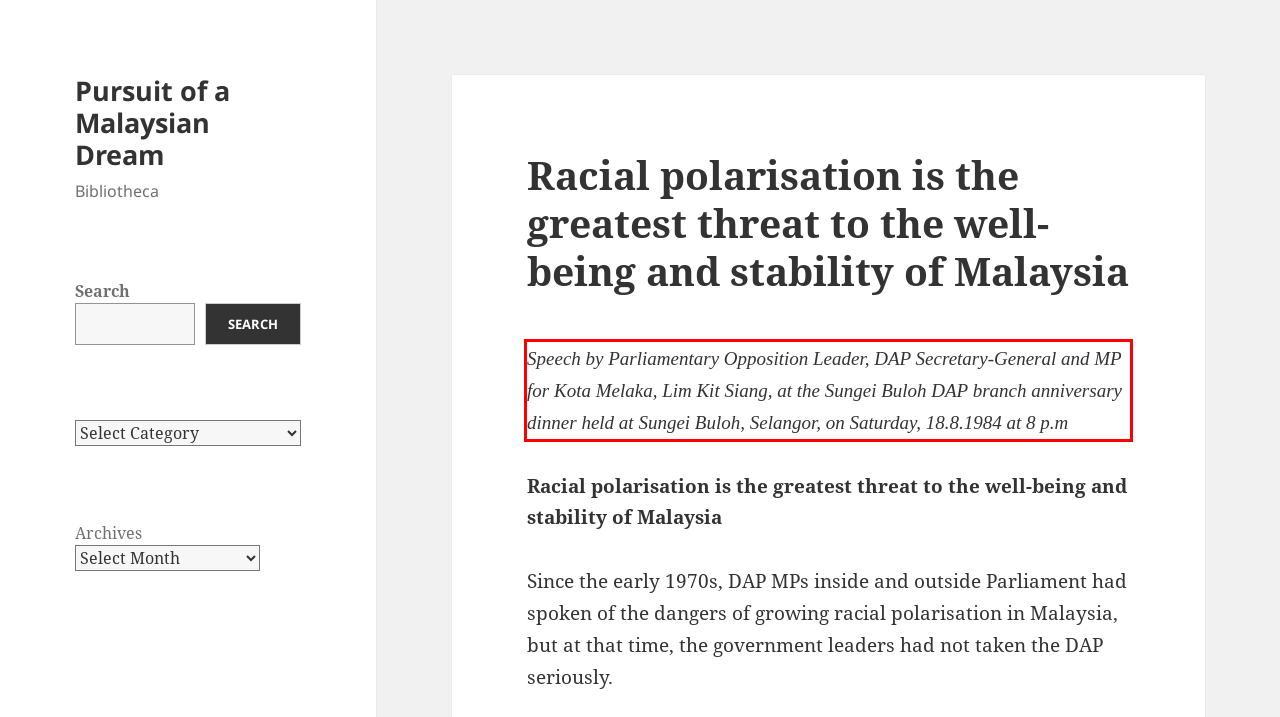You are provided with a webpage screenshot that includes a red rectangle bounding box. Extract the text content from within the bounding box using OCR.

Speech by Parliamentary Opposition Leader, DAP Secretary-General and MP for Kota Melaka, Lim Kit Siang, at the Sungei Buloh DAP branch anniversary dinner held at Sungei Buloh, Selangor, on Saturday, 18.8.1984 at 8 p.m